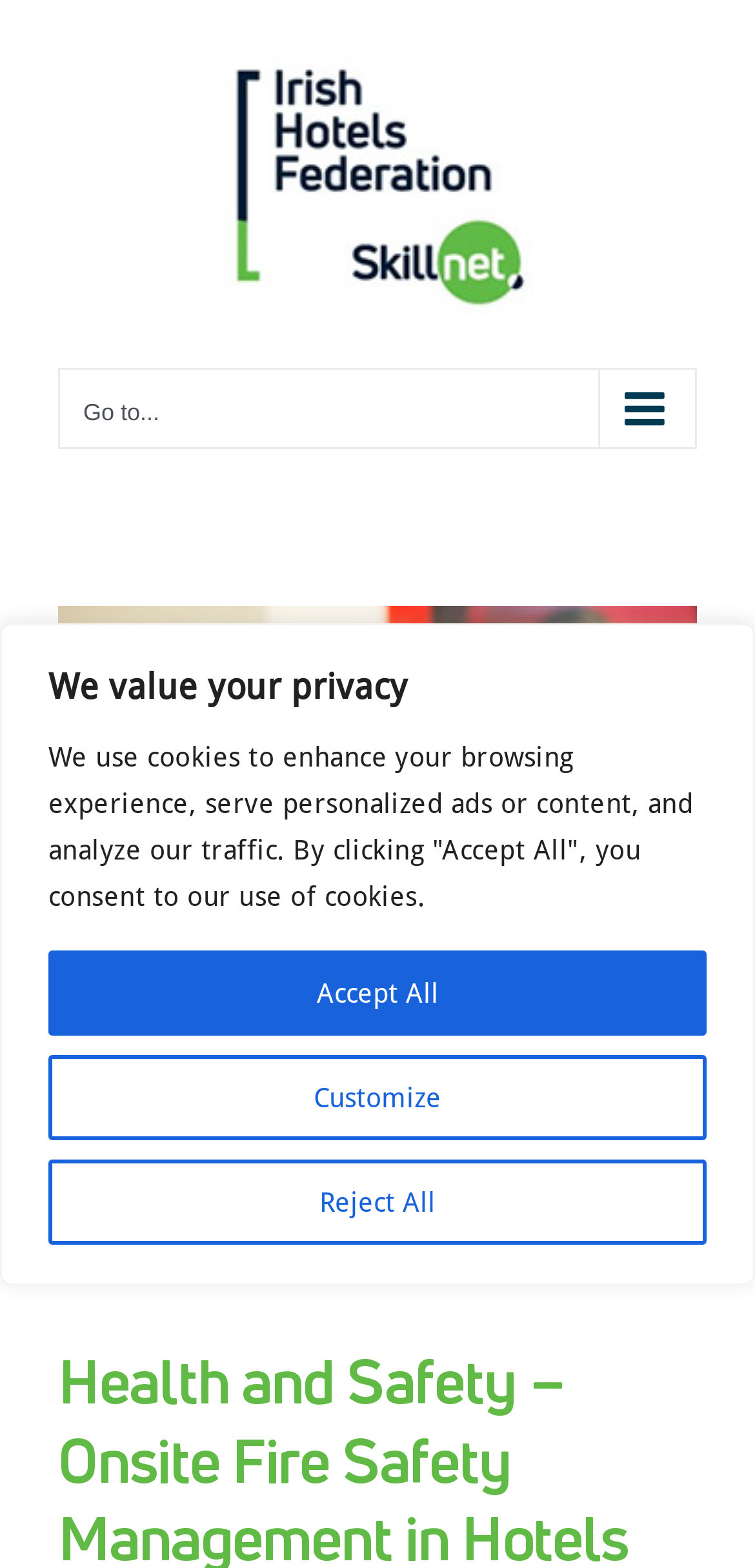Identify the bounding box for the given UI element using the description provided. Coordinates should be in the format (top-left x, top-left y, bottom-right x, bottom-right y) and must be between 0 and 1. Here is the description: alt="IHF Skillnet Logo"

[0.077, 0.025, 0.923, 0.21]